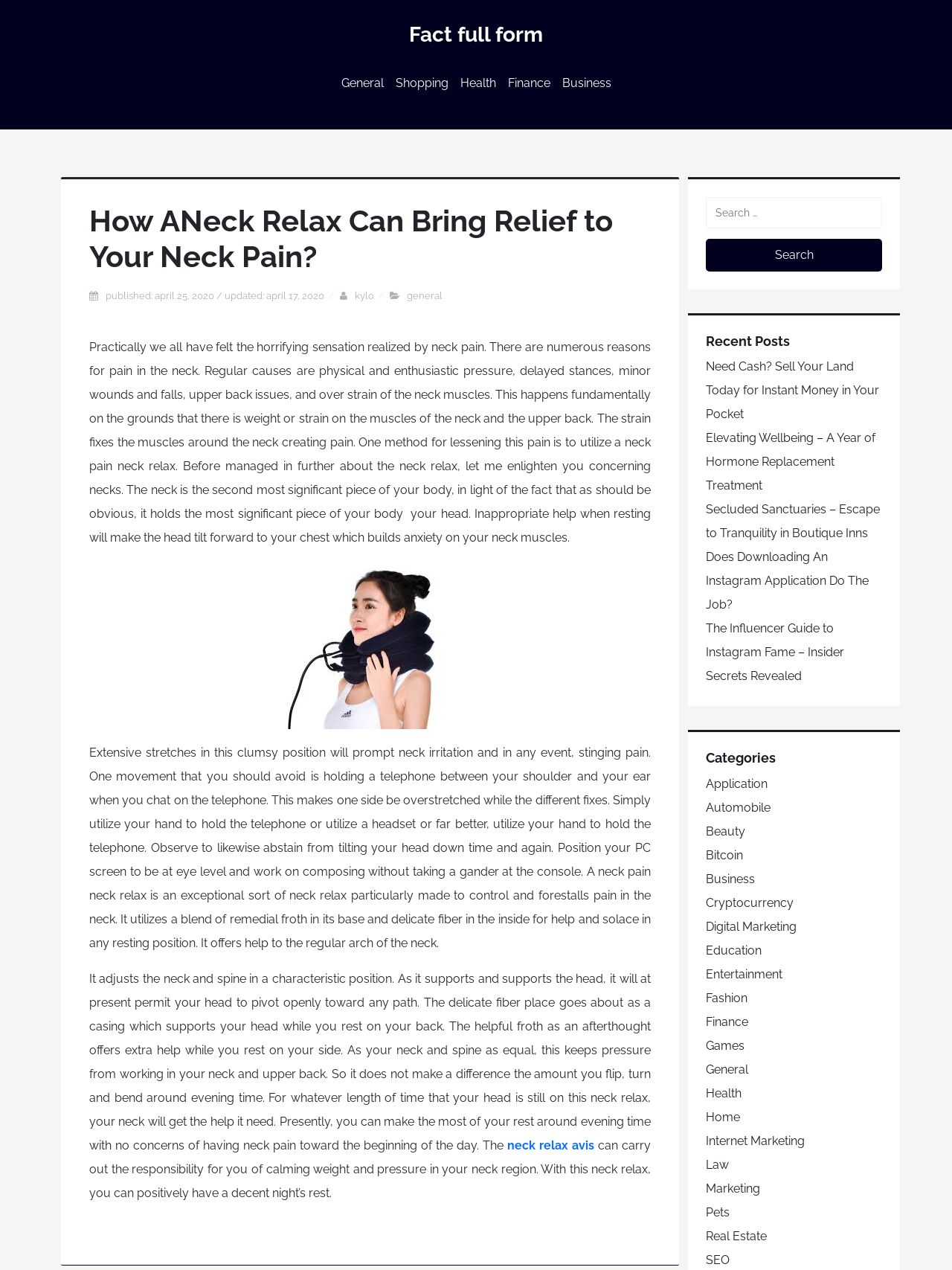What is the benefit of using a neck relax?
Please answer the question with as much detail as possible using the screenshot.

The article states that with a neck relax, one can positively have a good night's rest without concerns of having neck pain in the morning.